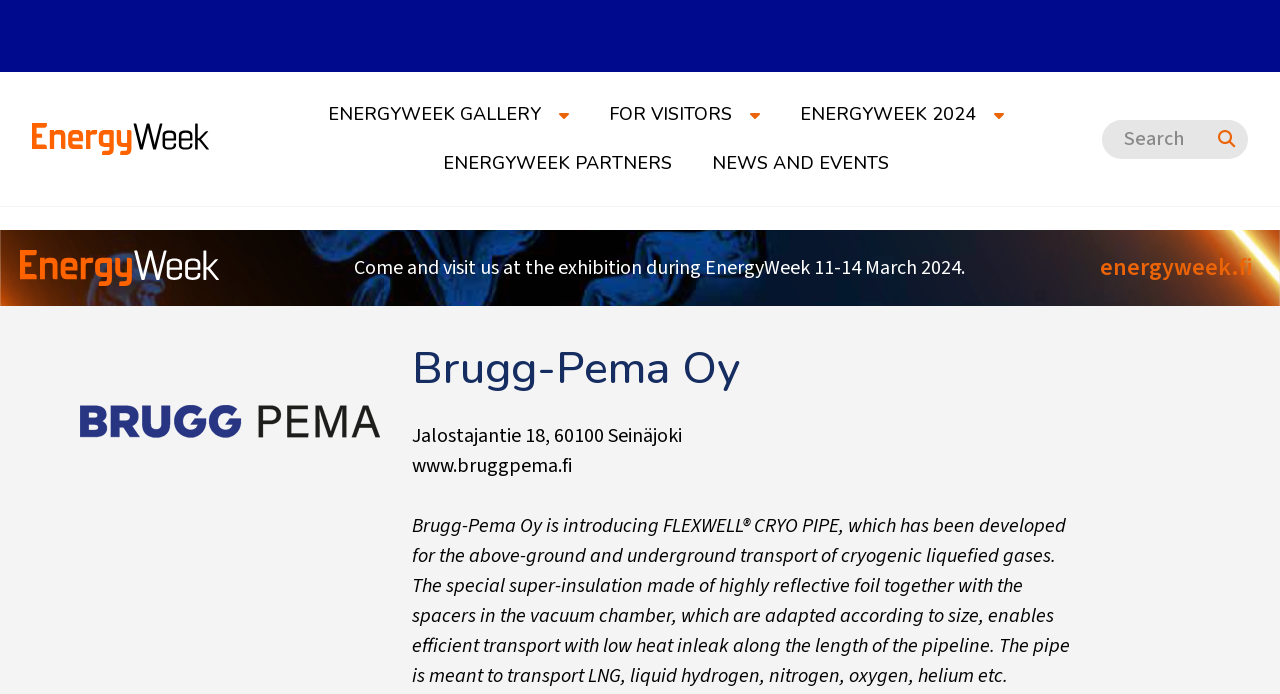What is the navigation menu called?
Please analyze the image and answer the question with as much detail as possible.

I found the navigation menu by looking at the element types and their locations on the webpage. Specifically, I found a navigation element with the text 'Main menu' which suggests that it is the main navigation menu of the webpage.